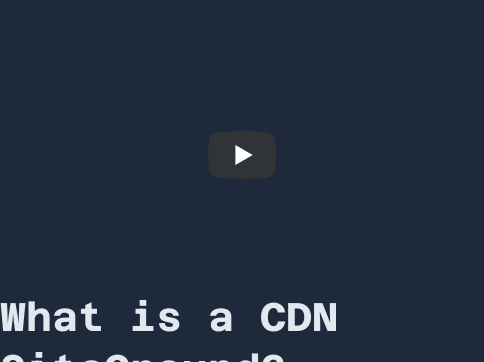Create an elaborate description of the image, covering every aspect.

The image features a YouTube video player interface, prominently displaying a play button at its center. This video is likely intended to accompany the content on the webpage regarding "Siteground vs Hostinger," focusing on topics such as pricing and website speed. Below the video player, there is a heading that reads "What is a CDN SiteGround?" which suggests the video may explain the concept of a Content Delivery Network (CDN) specifically in relation to SiteGround's services. The overall design is sleek and modern, set against a dark background, enhancing the visual emphasis on the video content.